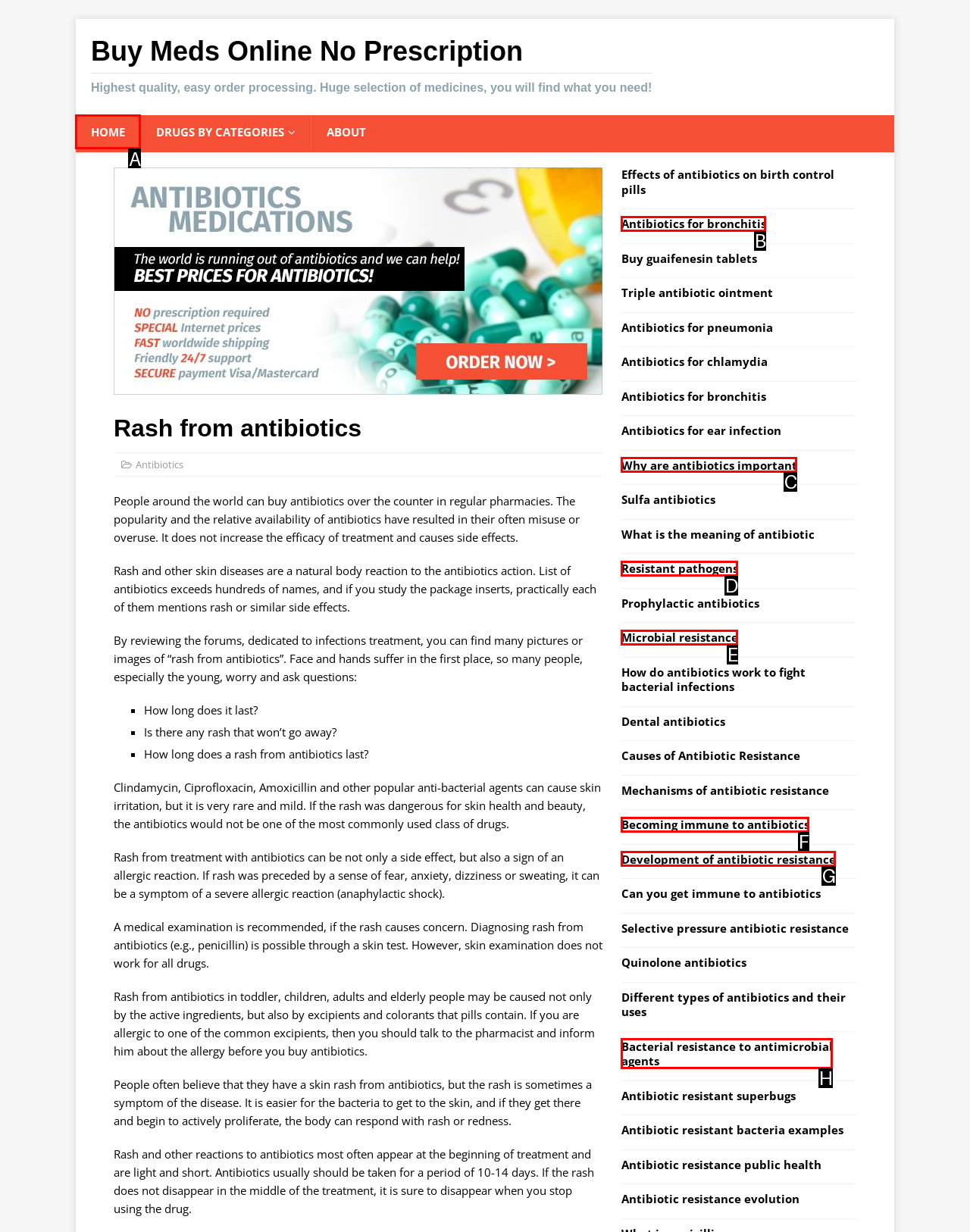Please identify the correct UI element to click for the task: Go to 'HOME' Respond with the letter of the appropriate option.

A